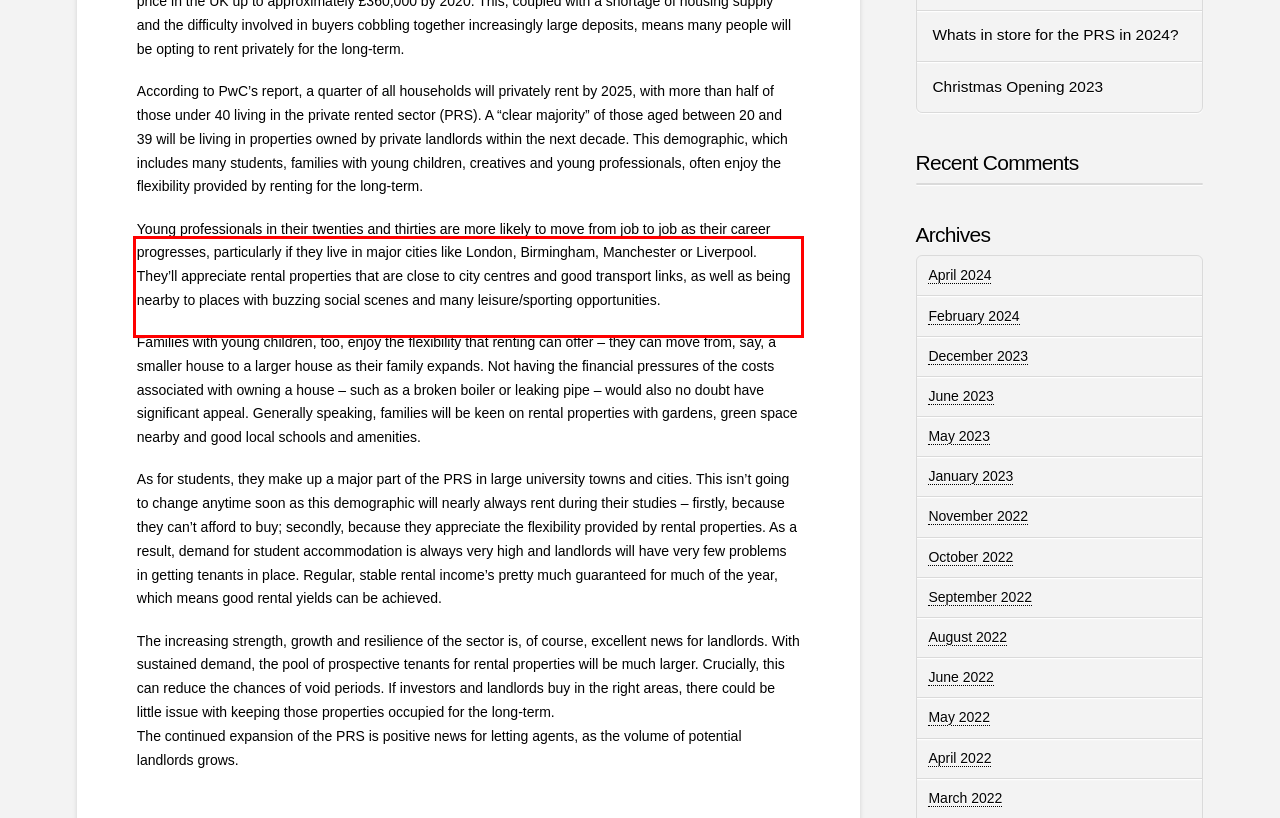Given a webpage screenshot, locate the red bounding box and extract the text content found inside it.

Young professionals in their twenties and thirties are more likely to move from job to job as their career progresses, particularly if they live in major cities like London, Birmingham, Manchester or Liverpool. They’ll appreciate rental properties that are close to city centres and good transport links, as well as being nearby to places with buzzing social scenes and many leisure/sporting opportunities.